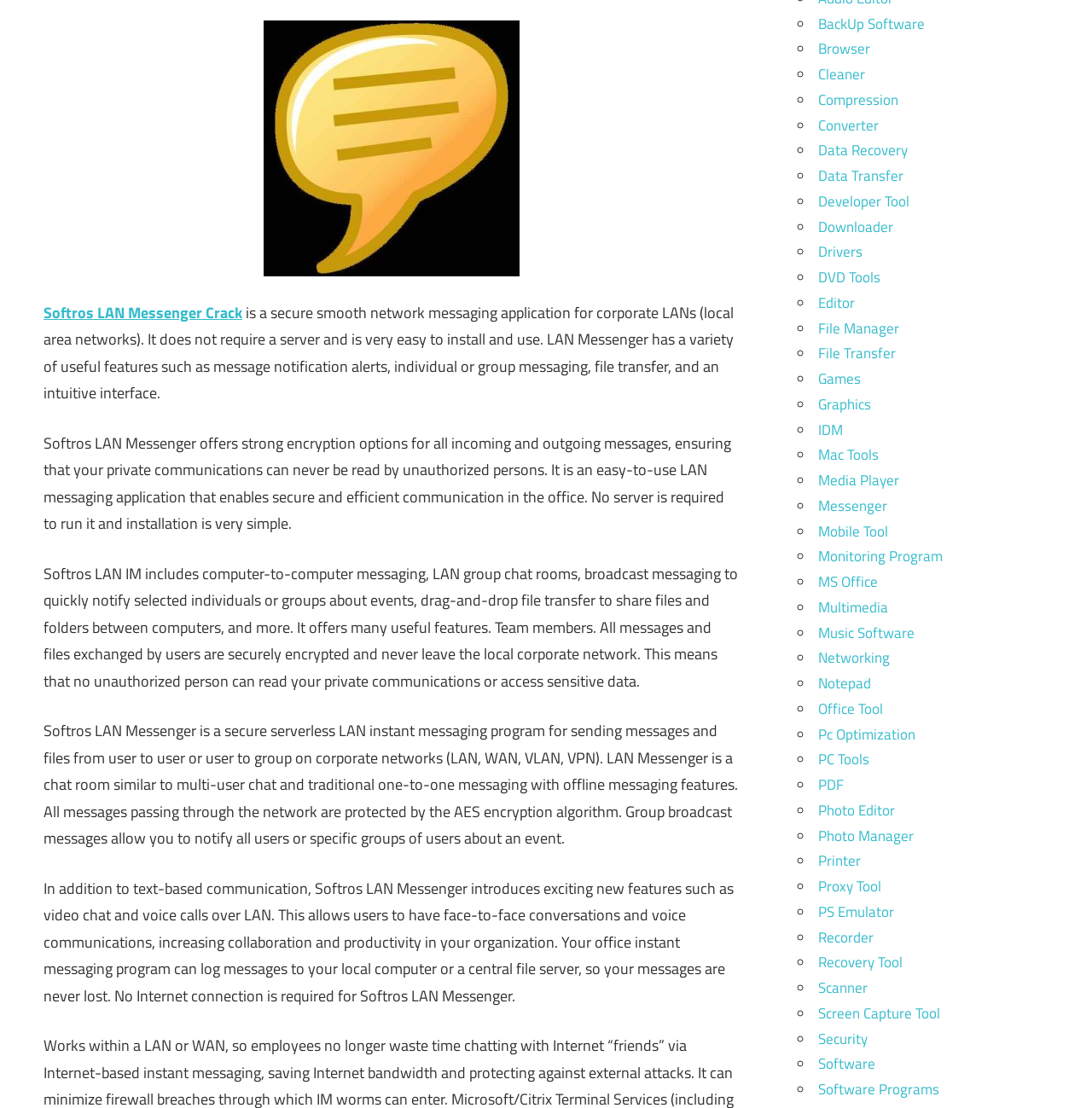Extract the bounding box for the UI element that matches this description: "Softros LAN Messenger Crack".

[0.04, 0.272, 0.222, 0.292]